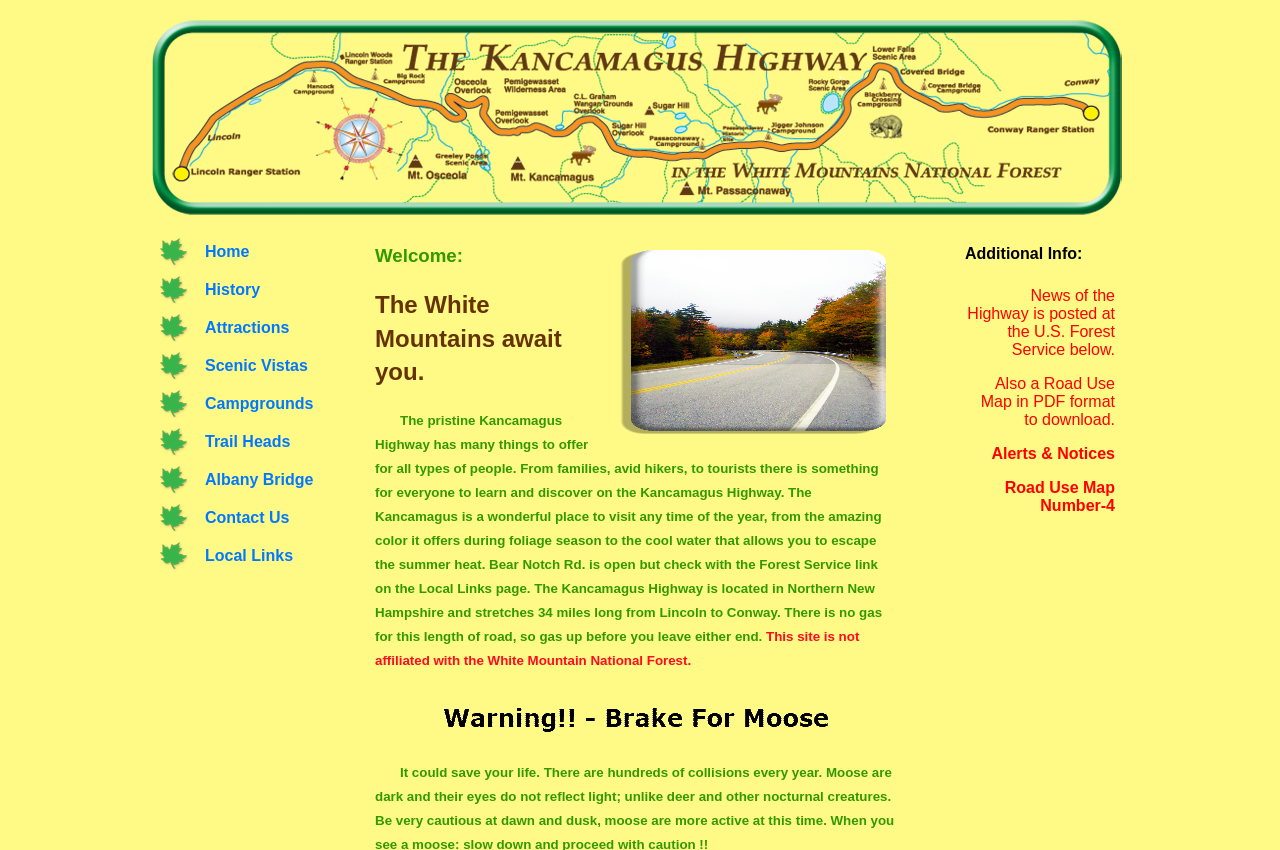Specify the bounding box coordinates of the area that needs to be clicked to achieve the following instruction: "Contact Us for more information".

[0.117, 0.587, 0.281, 0.632]